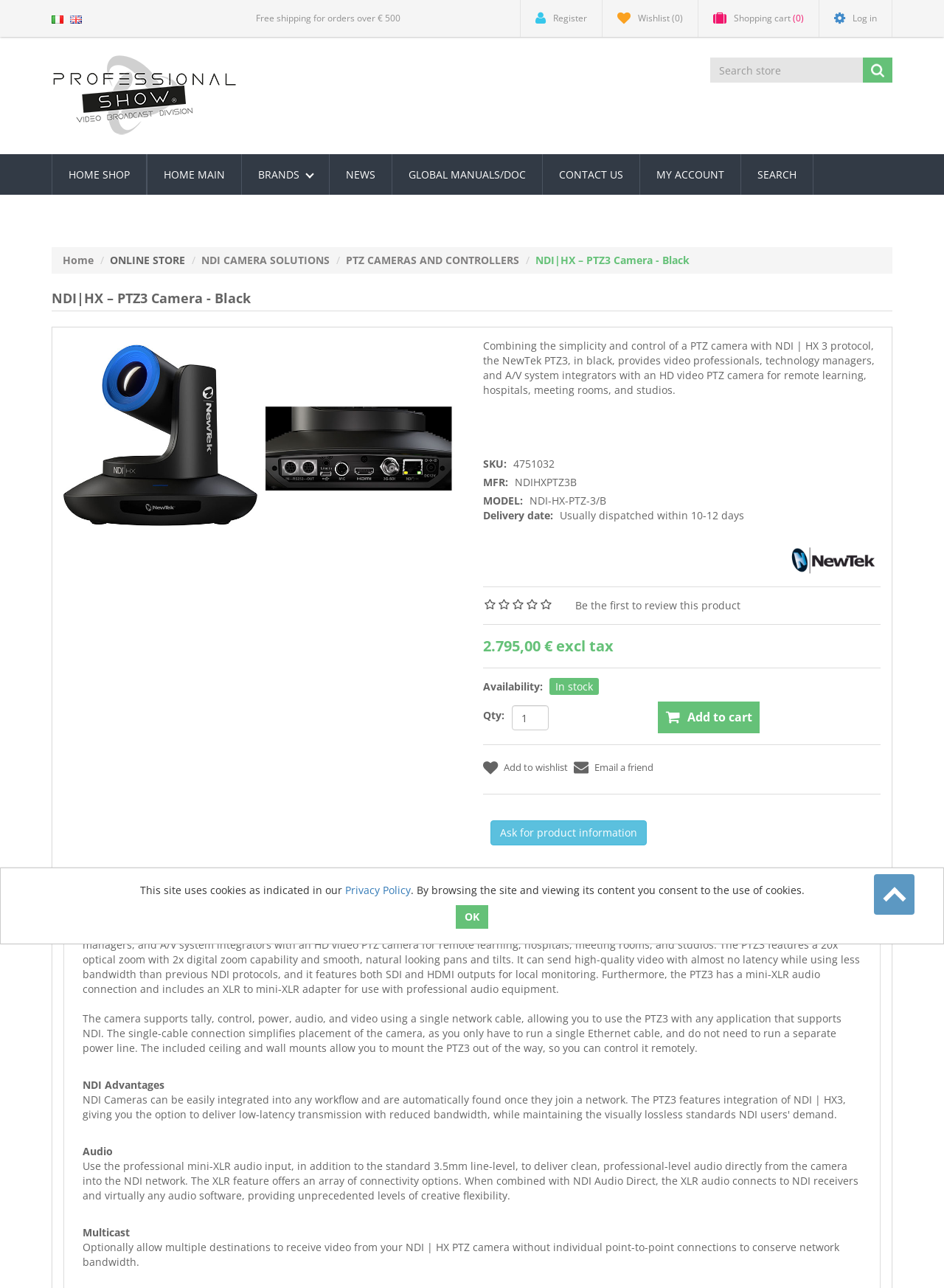Provide a comprehensive description of the webpage.

This webpage is an online store selling a specific product, the NewTek PTZ3 camera. At the top of the page, there are several links for language selection, including Italiano and English, accompanied by their respective flag icons. Next to these links, there is a notification about free shipping for orders over €500. On the right side of the top section, there are links for registering, logging in, and accessing the shopping cart and wishlist.

Below this top section, there is a search bar and a button to search the store. On the left side of the page, there is a menu with links to various sections of the store, including Home, Brands, News, and Contact Us.

The main content of the page is dedicated to the product description. There is a heading that reads "NDI|HX – PTZ3 Camera - Black" and a brief summary of the product's features. Below this, there is a detailed description of the product, including its technical specifications, advantages, and features such as audio input and multicast capabilities.

On the right side of the product description, there is a section with product information, including the SKU, MFR, and model number. There is also a notification about the delivery date and a link to review the product.

Further down the page, there are buttons to add the product to the cart, wishlist, or email a friend. There is also a link to ask for product information and a section with additional product details.

At the bottom of the page, there is a notification about the use of cookies on the site, with a link to the Privacy Policy and a button to consent to the use of cookies.